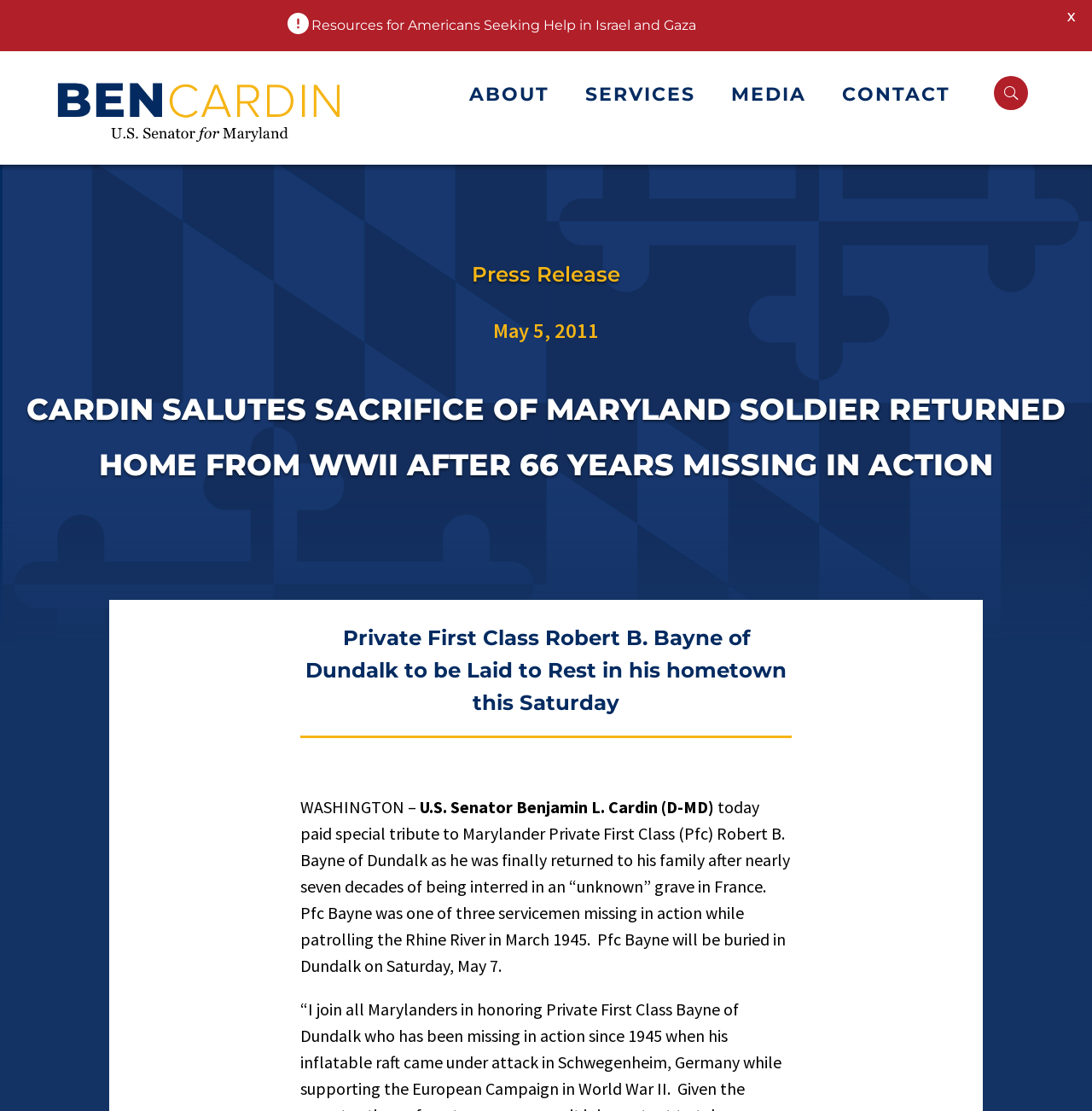Please examine the image and provide a detailed answer to the question: What is the name of the soldier being honored?

I found the answer by reading the text on the webpage, specifically the sentence 'Private First Class Robert B. Bayne of Dundalk to be Laid to Rest in his hometown this Saturday'.